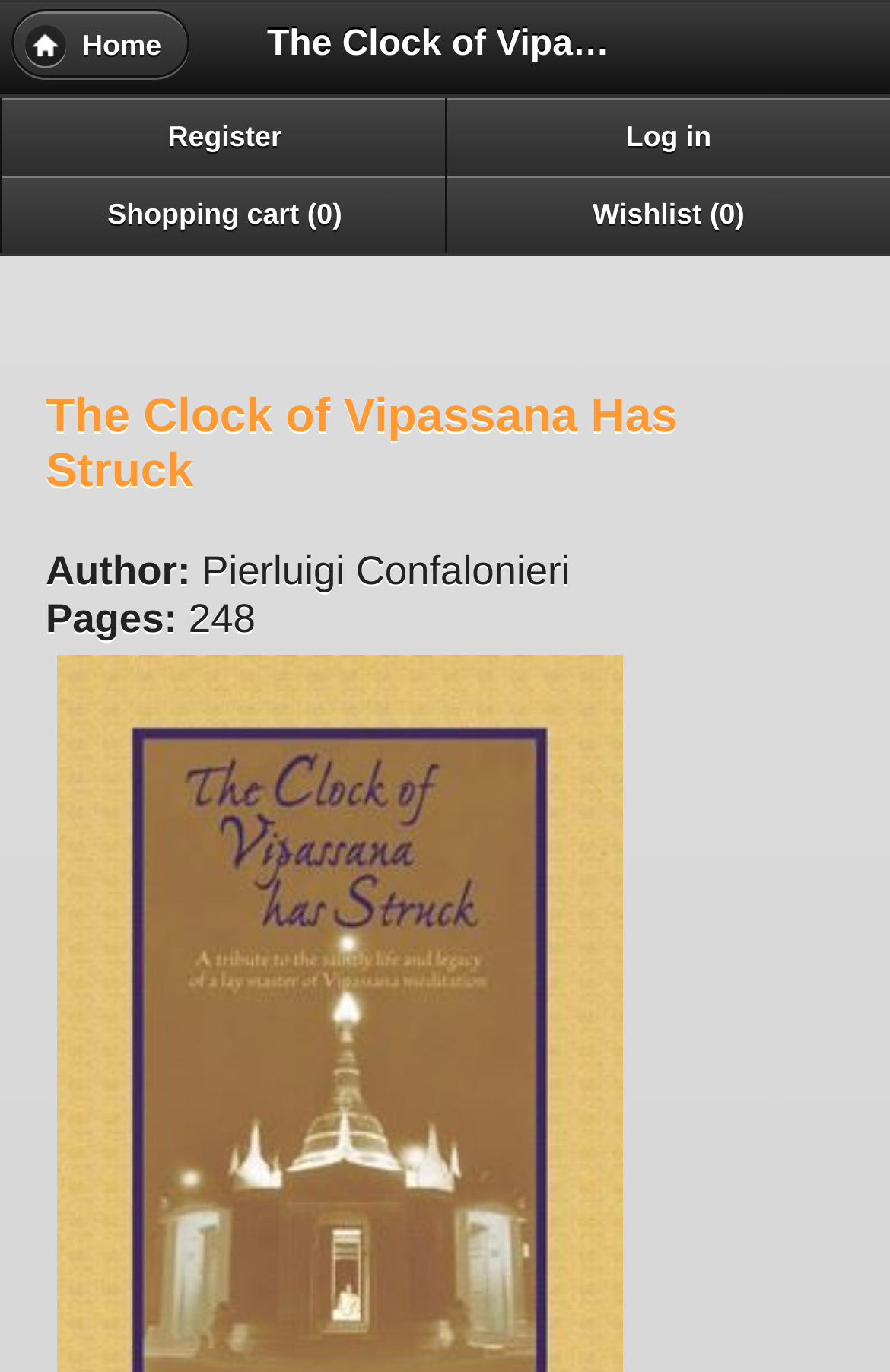Please answer the following question using a single word or phrase: 
Who is the author of this book?

Pierluigi Confalonieri